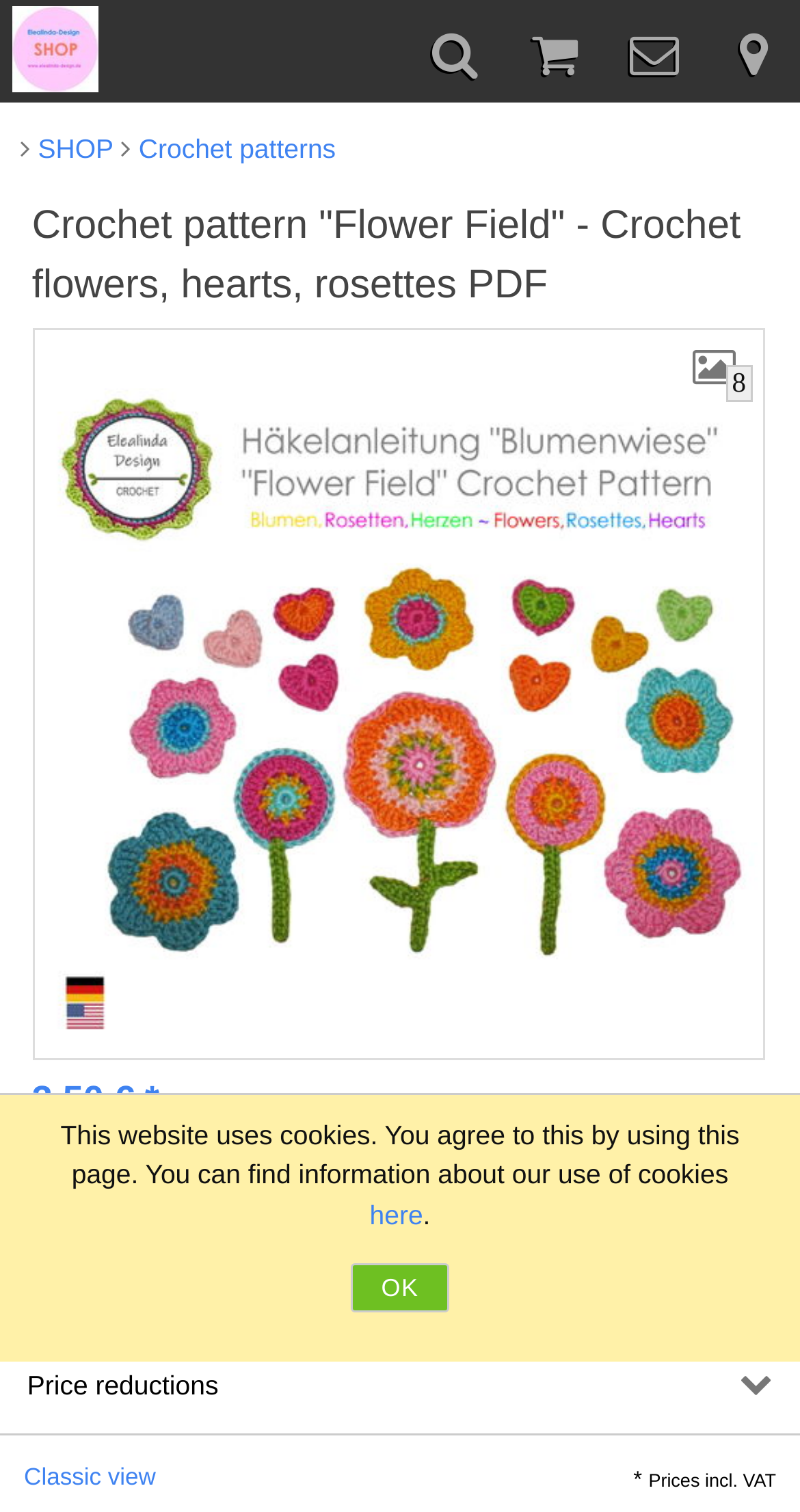Find the bounding box coordinates of the area that needs to be clicked in order to achieve the following instruction: "Click the SHOP link". The coordinates should be specified as four float numbers between 0 and 1, i.e., [left, top, right, bottom].

[0.025, 0.085, 0.142, 0.112]